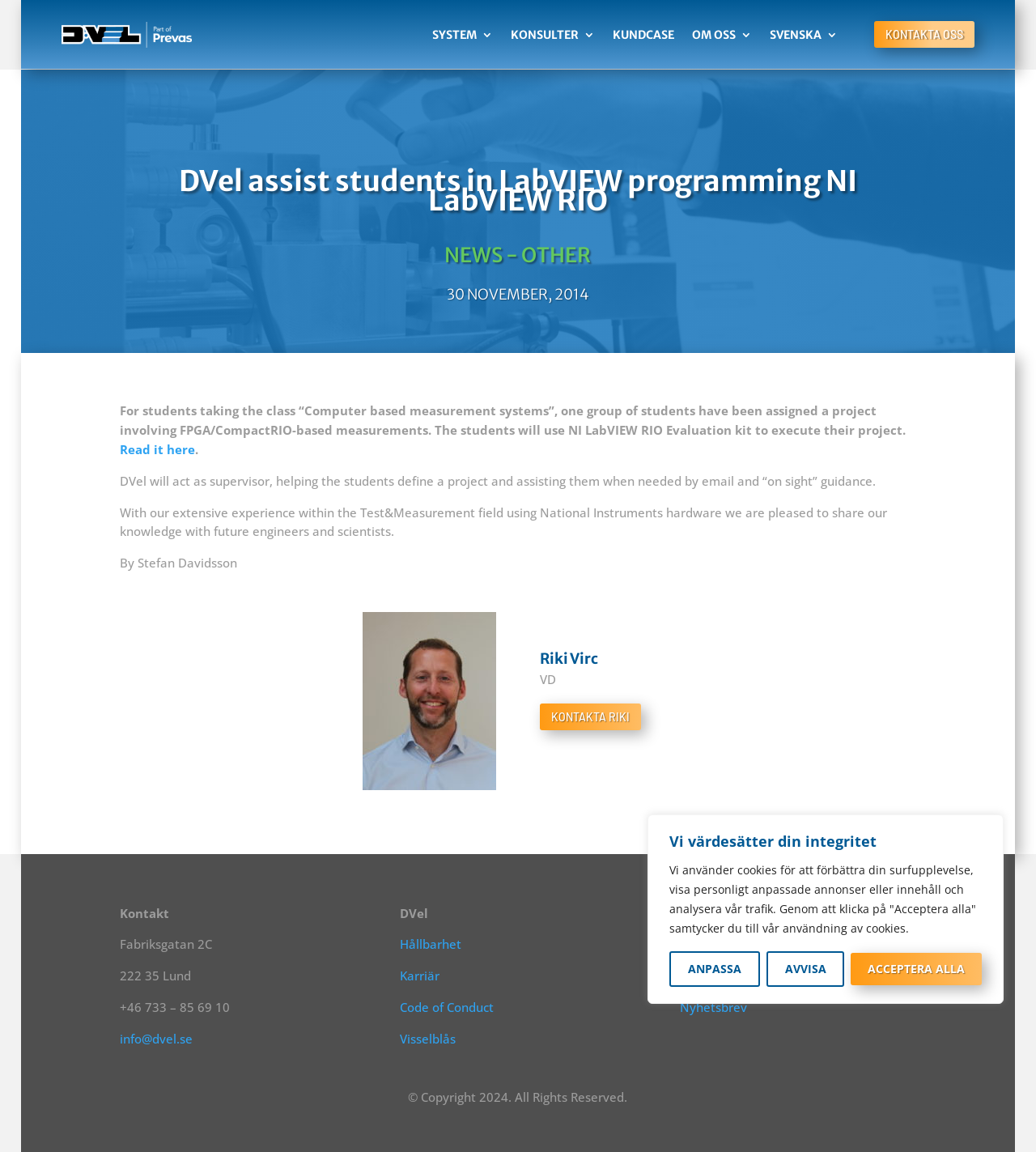Who is the author of the article?
Examine the screenshot and reply with a single word or phrase.

Stefan Davidsson